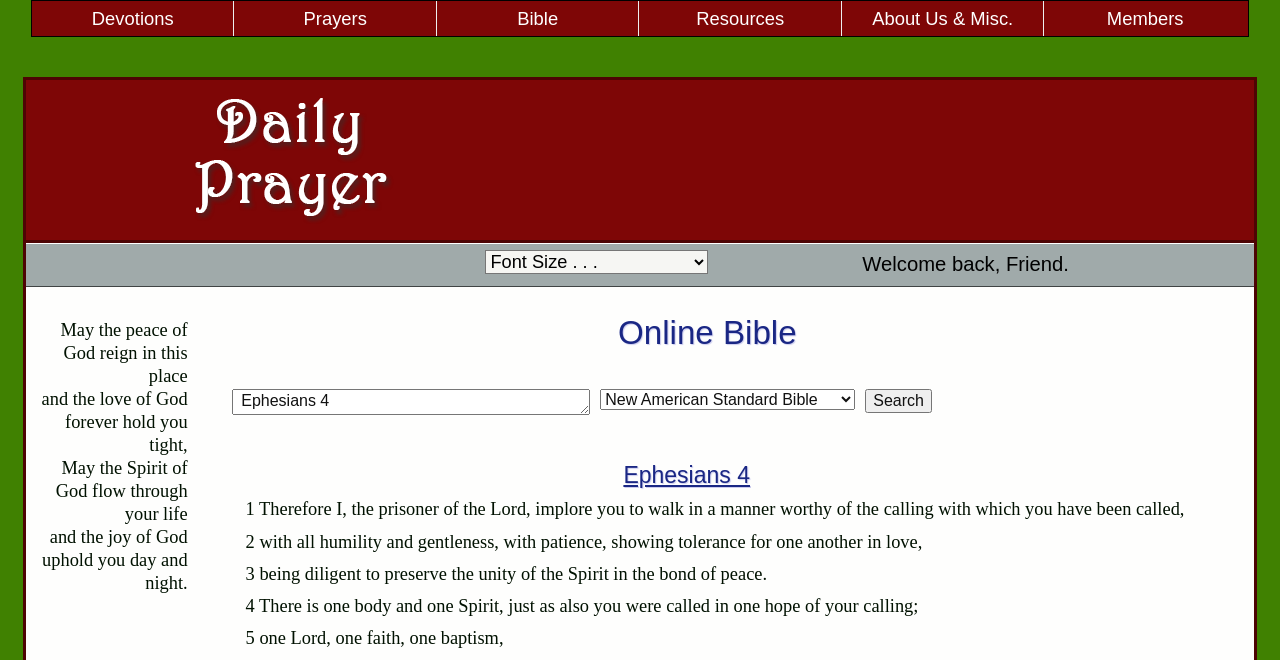Respond with a single word or phrase for the following question: 
What is the purpose of the textbox below the 'Online Bible' heading?

Search